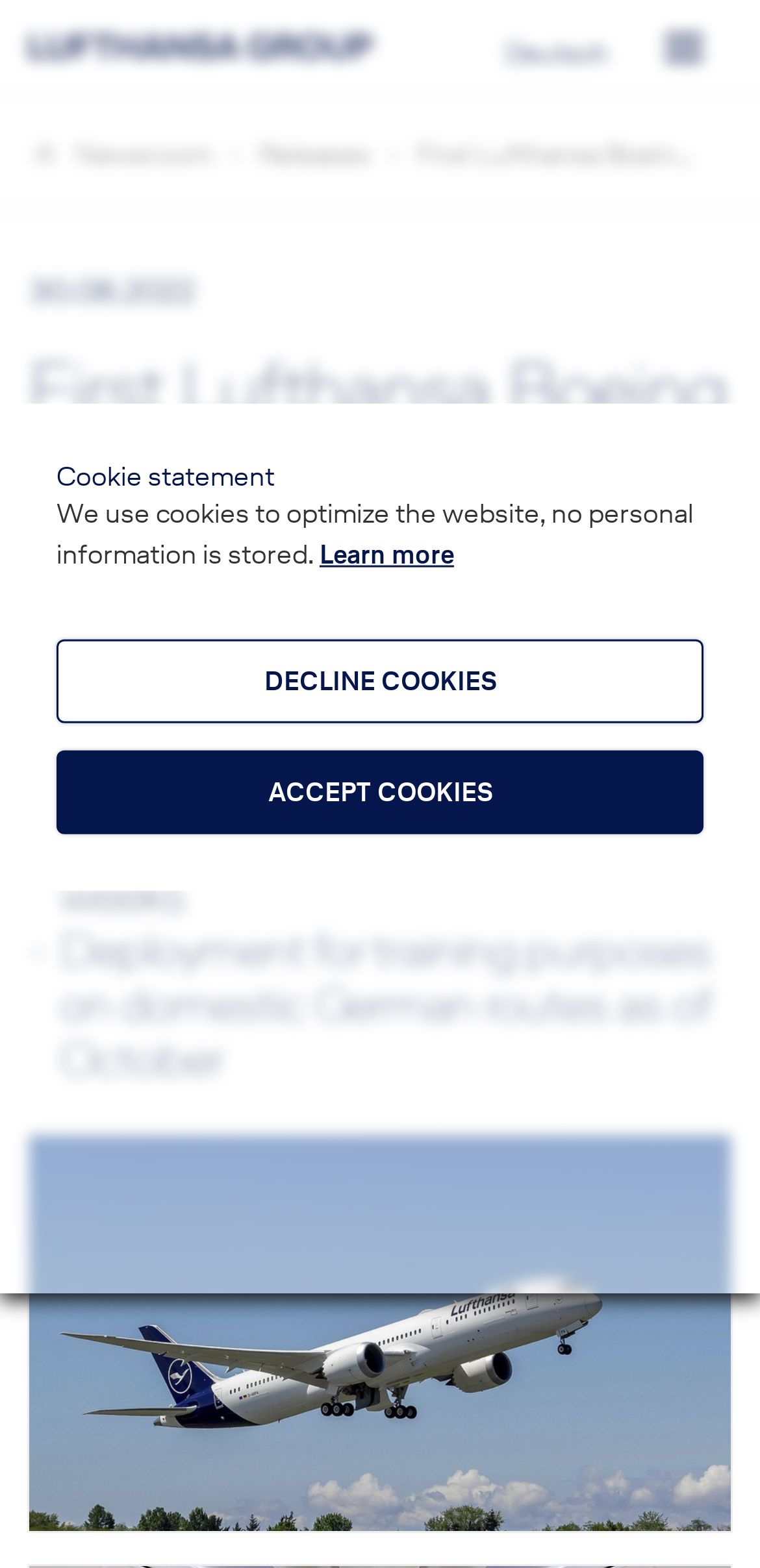Please find the bounding box coordinates of the element that needs to be clicked to perform the following instruction: "Learn more about cookies". The bounding box coordinates should be four float numbers between 0 and 1, represented as [left, top, right, bottom].

[0.42, 0.341, 0.597, 0.367]